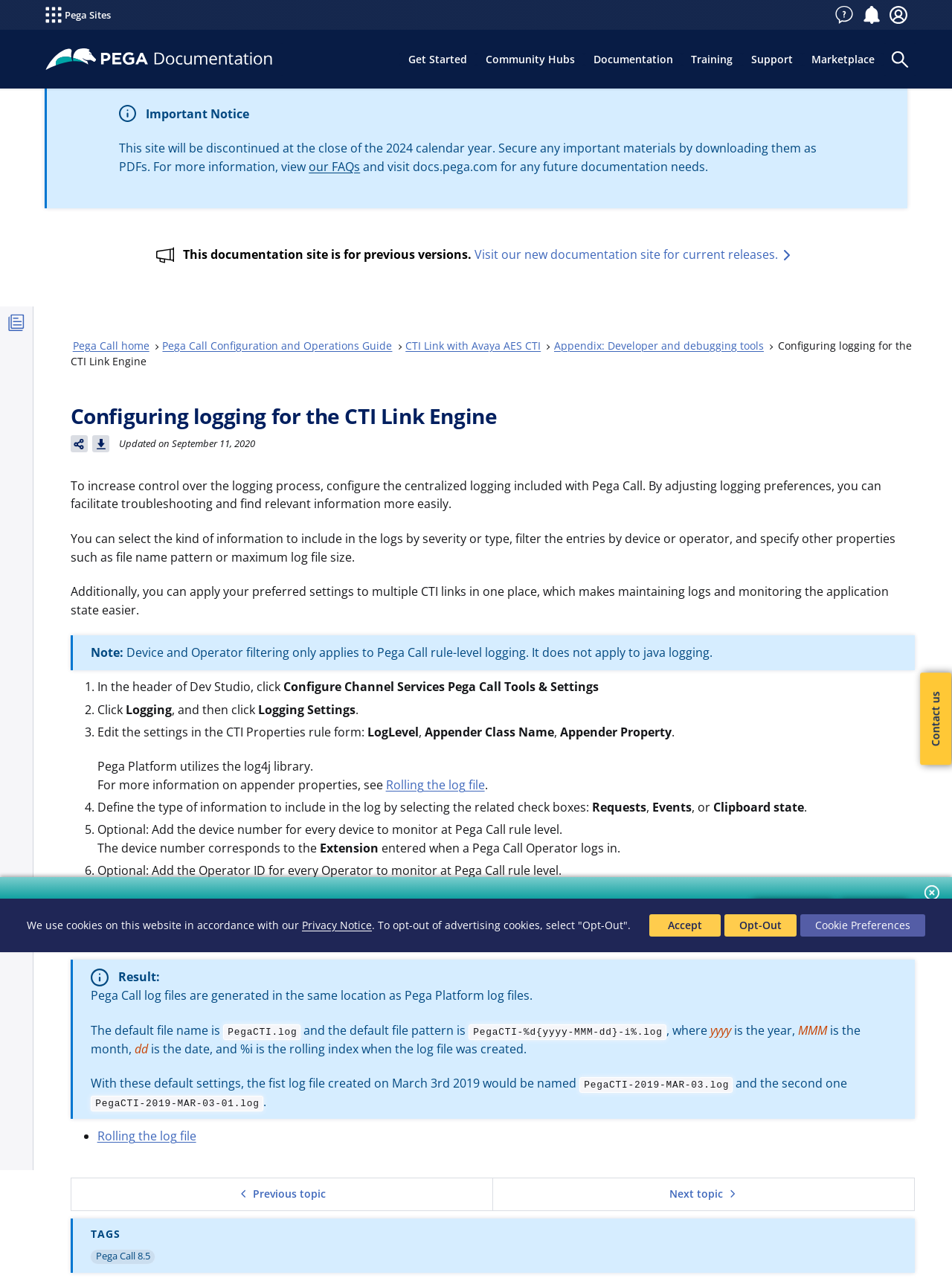Please determine the bounding box coordinates of the element's region to click in order to carry out the following instruction: "Search for something". The coordinates should be four float numbers between 0 and 1, i.e., [left, top, right, bottom].

None